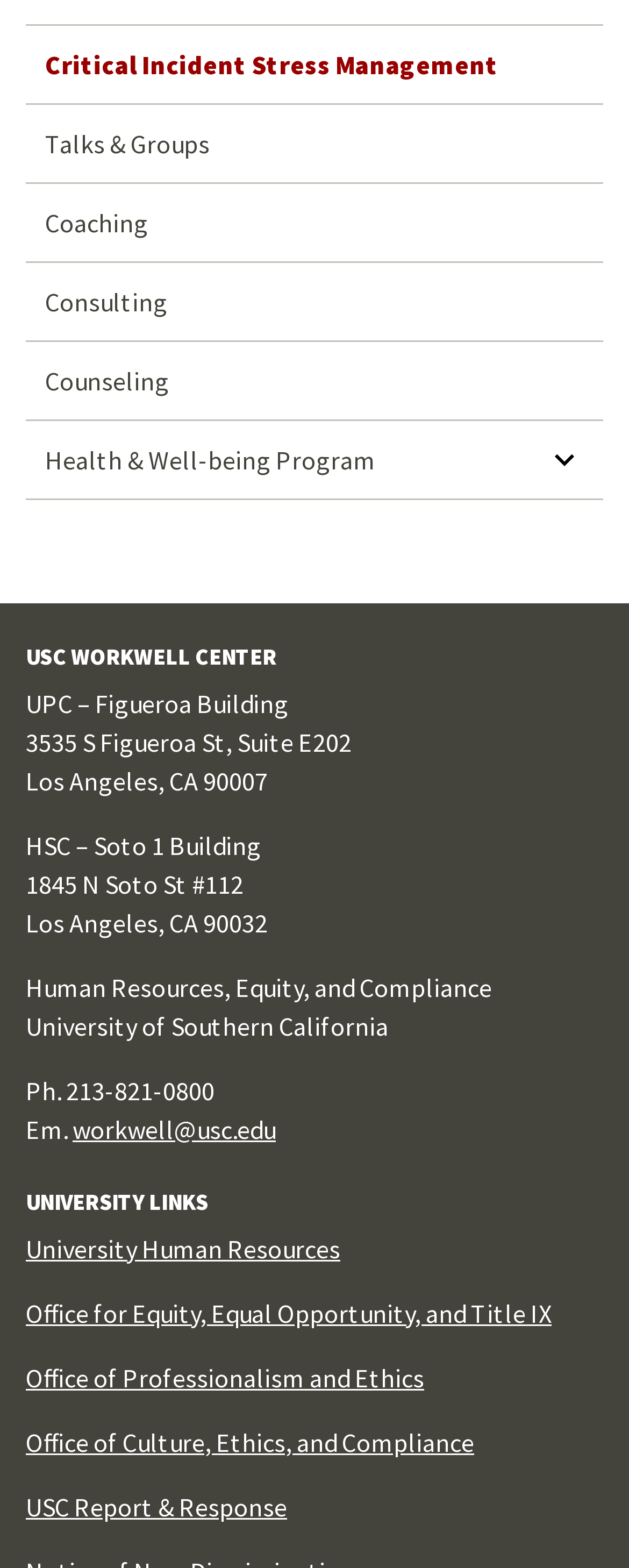Please identify the bounding box coordinates of where to click in order to follow the instruction: "Click on Critical Incident Stress Management".

[0.041, 0.016, 0.959, 0.065]